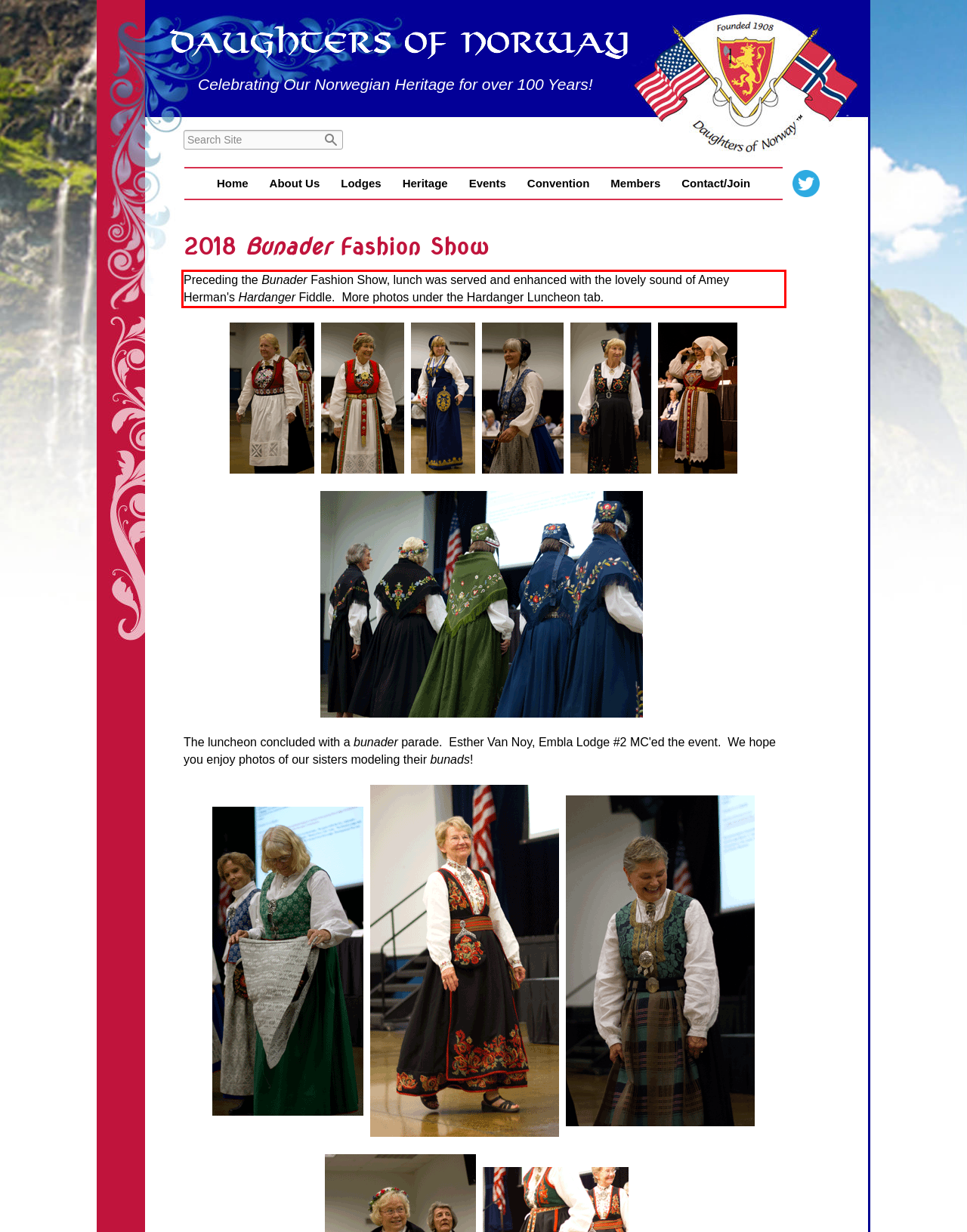Using the provided screenshot of a webpage, recognize and generate the text found within the red rectangle bounding box.

Preceding the Bunader Fashion Show, lunch was served and enhanced with the lovely sound of Amey Herman's Hardanger Fiddle. More photos under the Hardanger Luncheon tab.